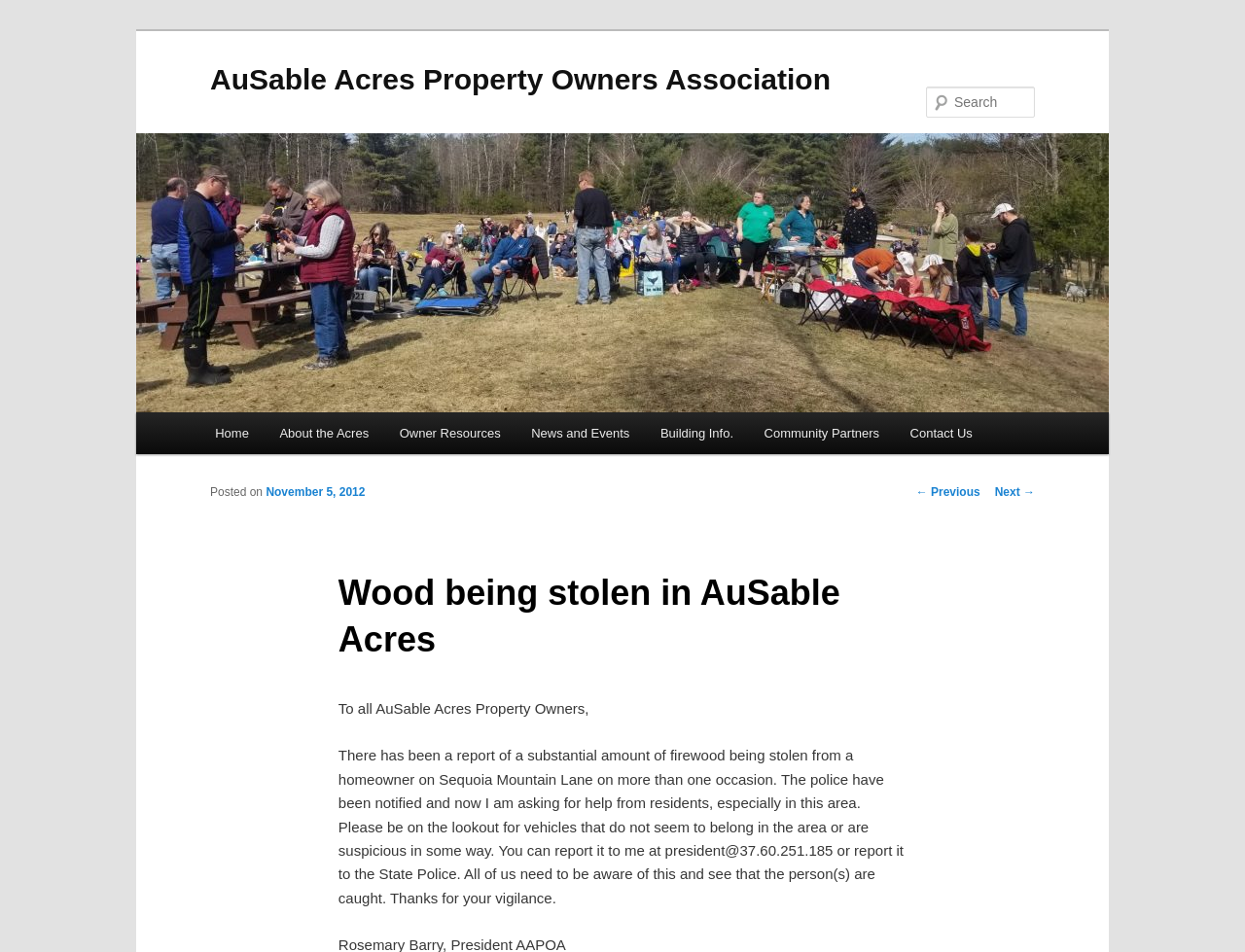What is the purpose of the post?
Deliver a detailed and extensive answer to the question.

The post is reporting a theft of firewood from a homeowner and asking for help from residents to be on the lookout for suspicious vehicles and report any information to the police or the president of the property owners association.